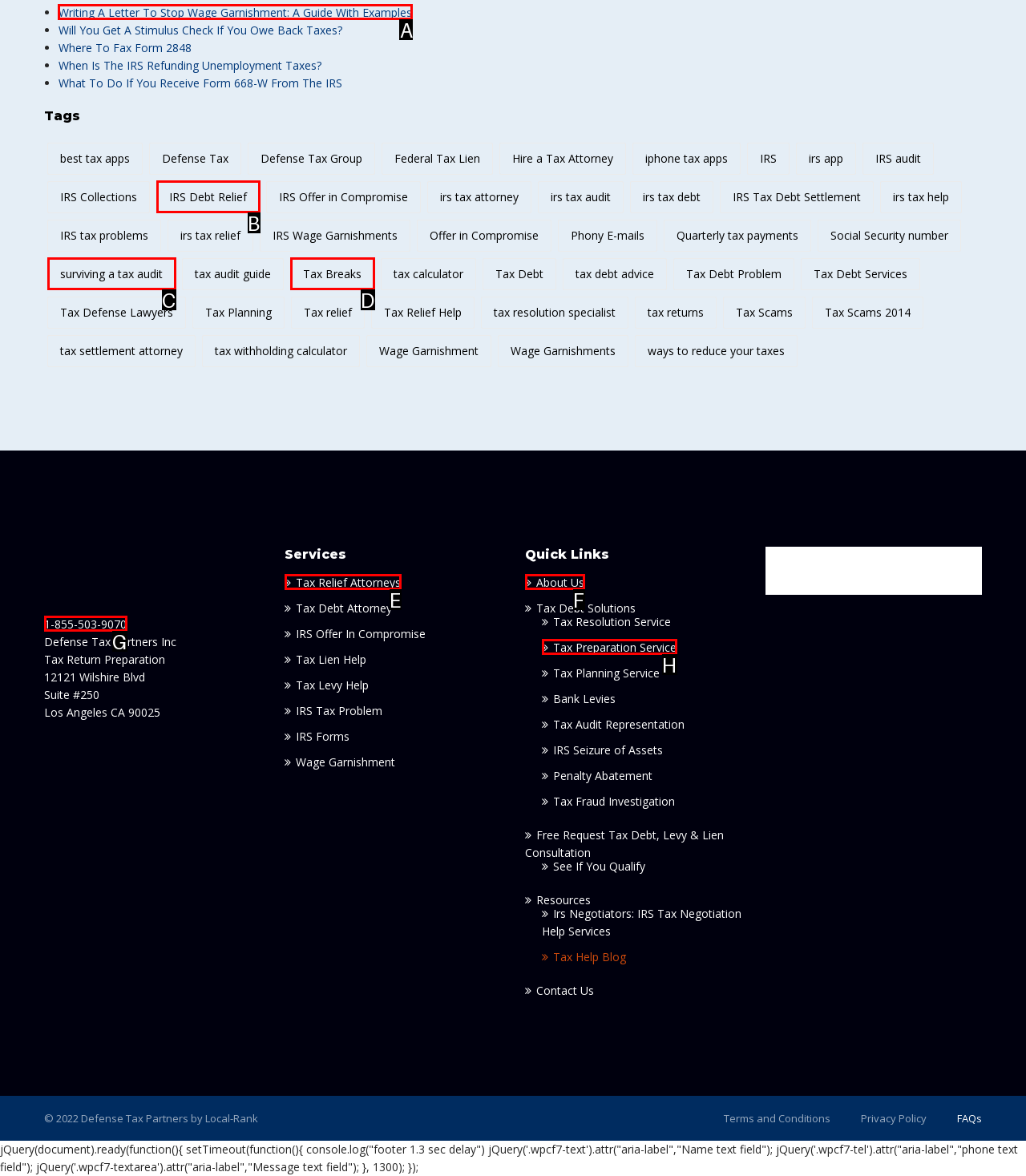Choose the letter of the option that needs to be clicked to perform the task: Click on 'Writing A Letter To Stop Wage Garnishment: A Guide With Examples'. Answer with the letter.

A